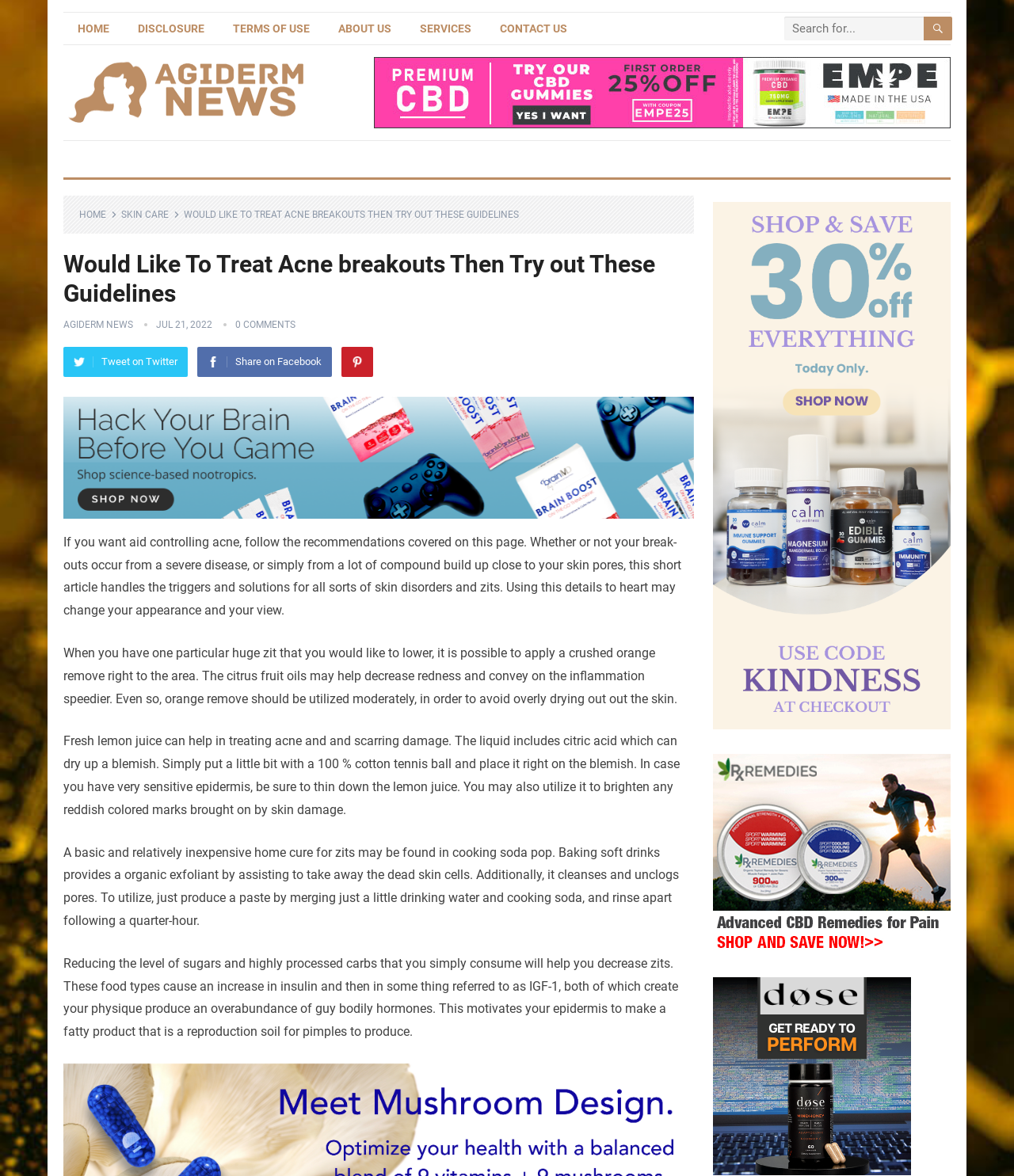Locate the bounding box coordinates of the clickable element to fulfill the following instruction: "Read about skin care". Provide the coordinates as four float numbers between 0 and 1 in the format [left, top, right, bottom].

[0.12, 0.178, 0.177, 0.187]